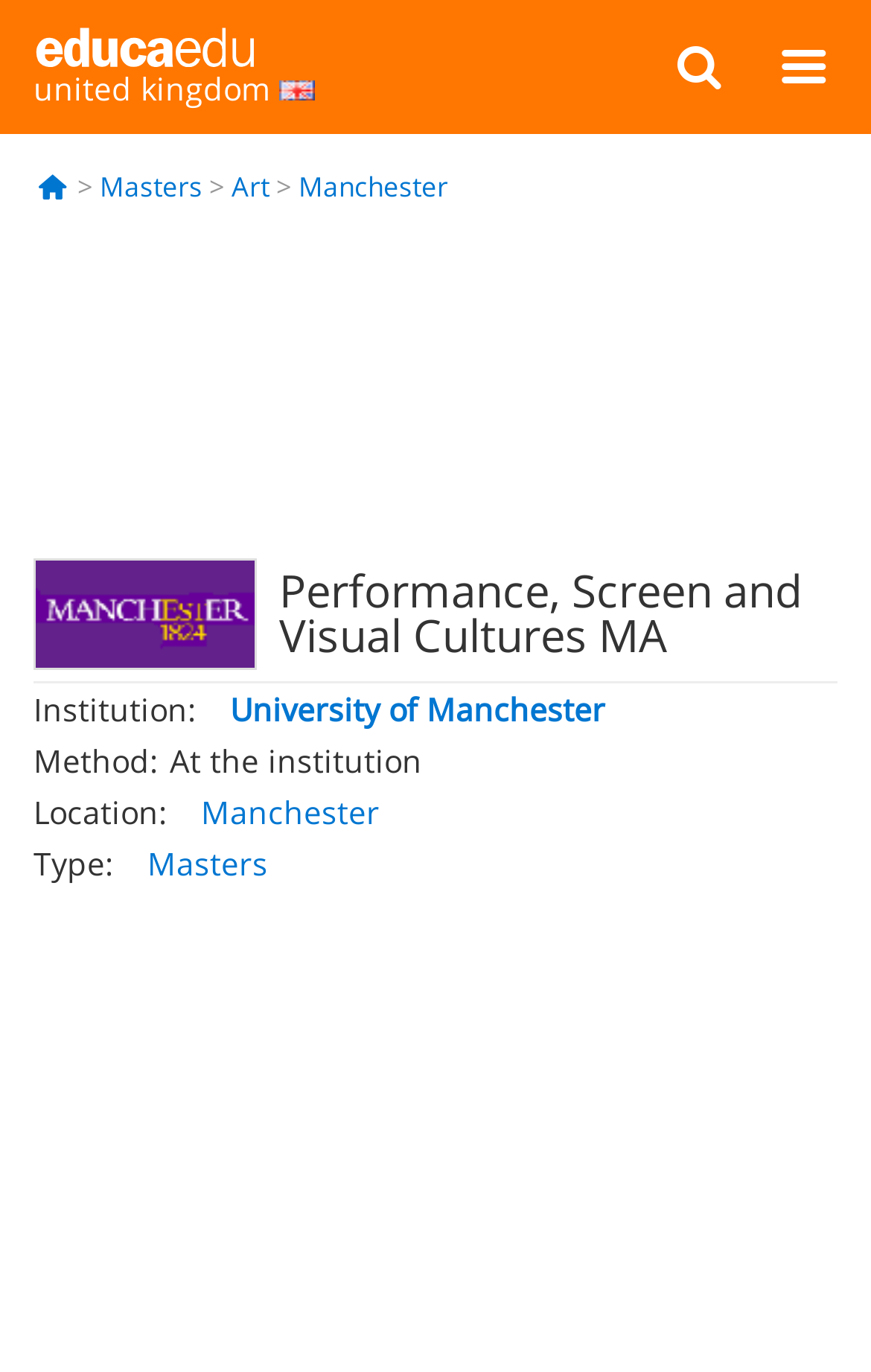Generate an in-depth caption that captures all aspects of the webpage.

The webpage appears to be a university course page, specifically for the "Performance, Screen and Visual Cultures MA" program at the University of Manchester. 

At the top-right corner, there are two buttons: "Menu" and "Search". Below them, there is a link to "Educaedu united kingdom" with an accompanying "Educaedu" logo image. 

To the right of the logo, there are three links: "Masters", "Art", and "Manchester", which seem to be related to the course's category, field of study, and location, respectively. 

Further down, there is a prominent heading that displays the course title, "Performance, Screen and Visual Cultures MA". 

Below the heading, there are several sections of information about the course. The first section has a label "Institution:" followed by a link to "University of Manchester", which has an accompanying image of the university's logo. 

The next section has a label "Method:" and indicates that the course is taught "At the institution". 

The following section has a label "Location:" and provides a link to "Manchester", which is the location of the course. 

Finally, there is a section with a label "Type:" and a link to "Masters", which is the type of degree offered by the course.